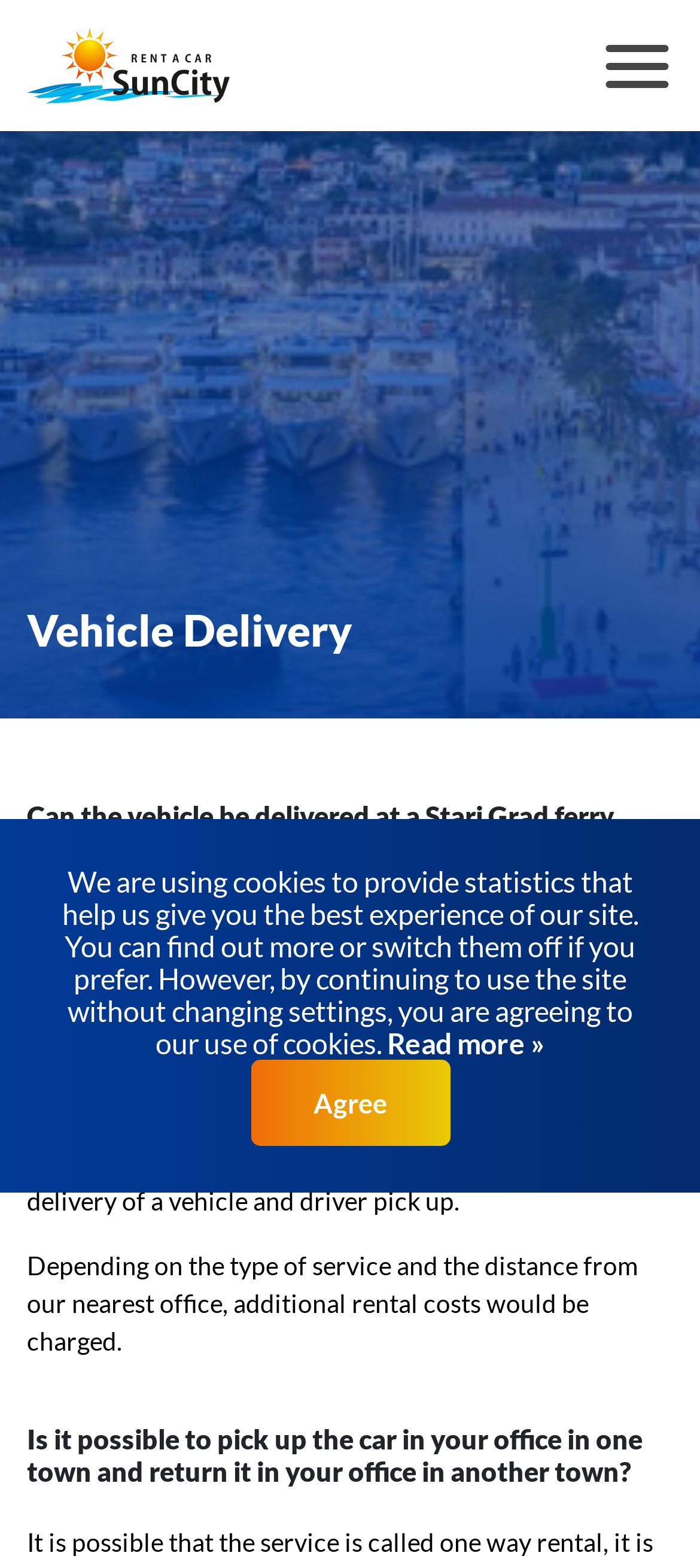Describe all significant elements and features of the webpage.

The webpage is about renting a car on the island of Hvar, with a focus on vehicle delivery and support. At the top left corner, there is a SunCity logo, and at the top right corner, there is a hamburger icon button. Below the logo, there is a large image that takes up most of the screen, likely a scenic view of Hvar.

The main content of the page is divided into sections, each with a heading and descriptive text. The first section is about vehicle delivery at the Stari Grad ferry port, stating that it is possible and free of charge. The second section is about delivering the vehicle to another location, explaining that it is possible but may incur additional rental costs depending on the distance and type of service. The third section is about picking up the car in one town and returning it in another town.

At the bottom left of the page, there is a social button link, and below it, there is a notice about the use of cookies on the website. The notice explains that cookies are used to provide statistics and that users can find out more or switch them off. There is a "Read more" link next to the notice, and an "Agree" button below it.